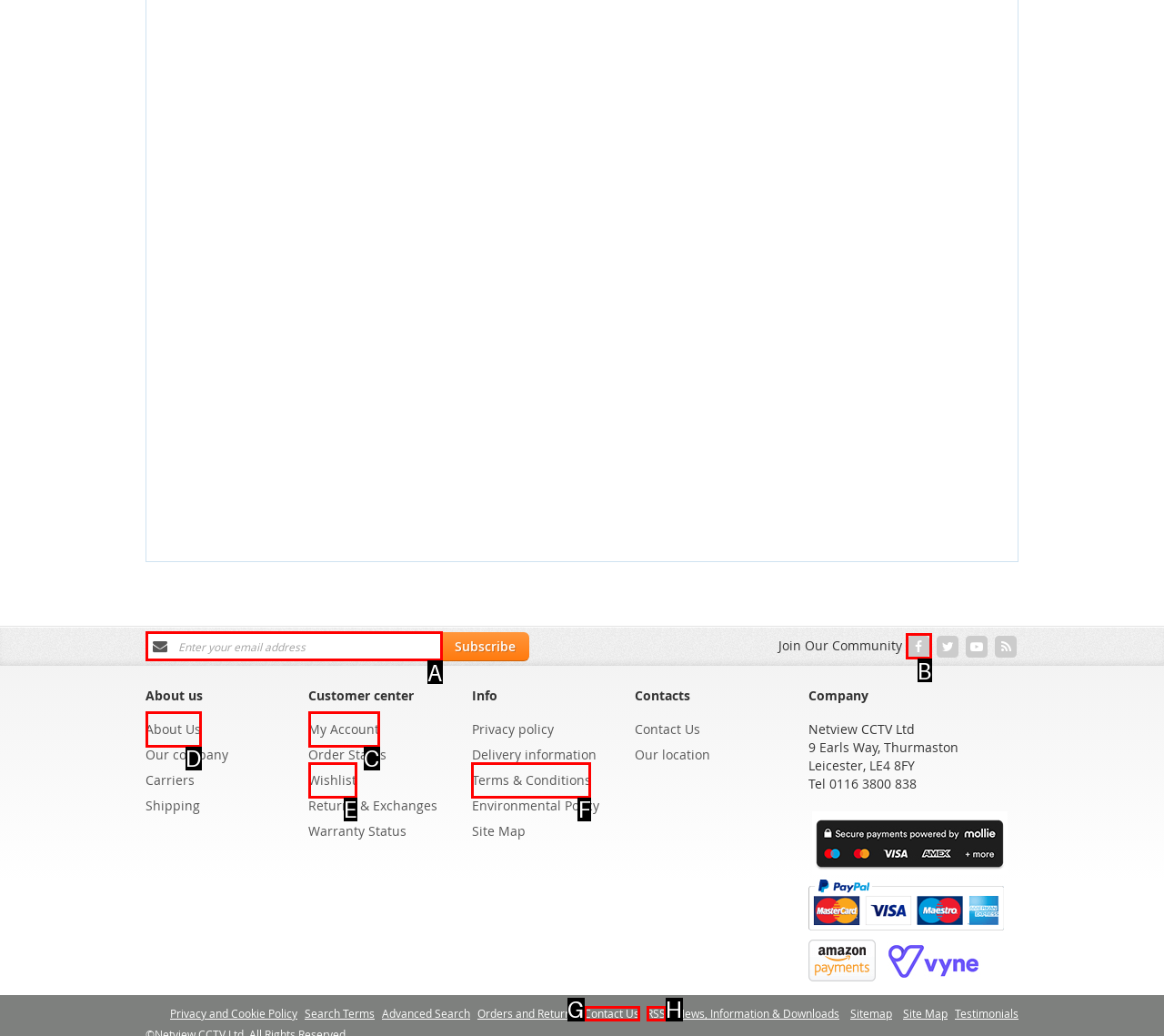Select the letter associated with the UI element you need to click to perform the following action: Learn about the company
Reply with the correct letter from the options provided.

D